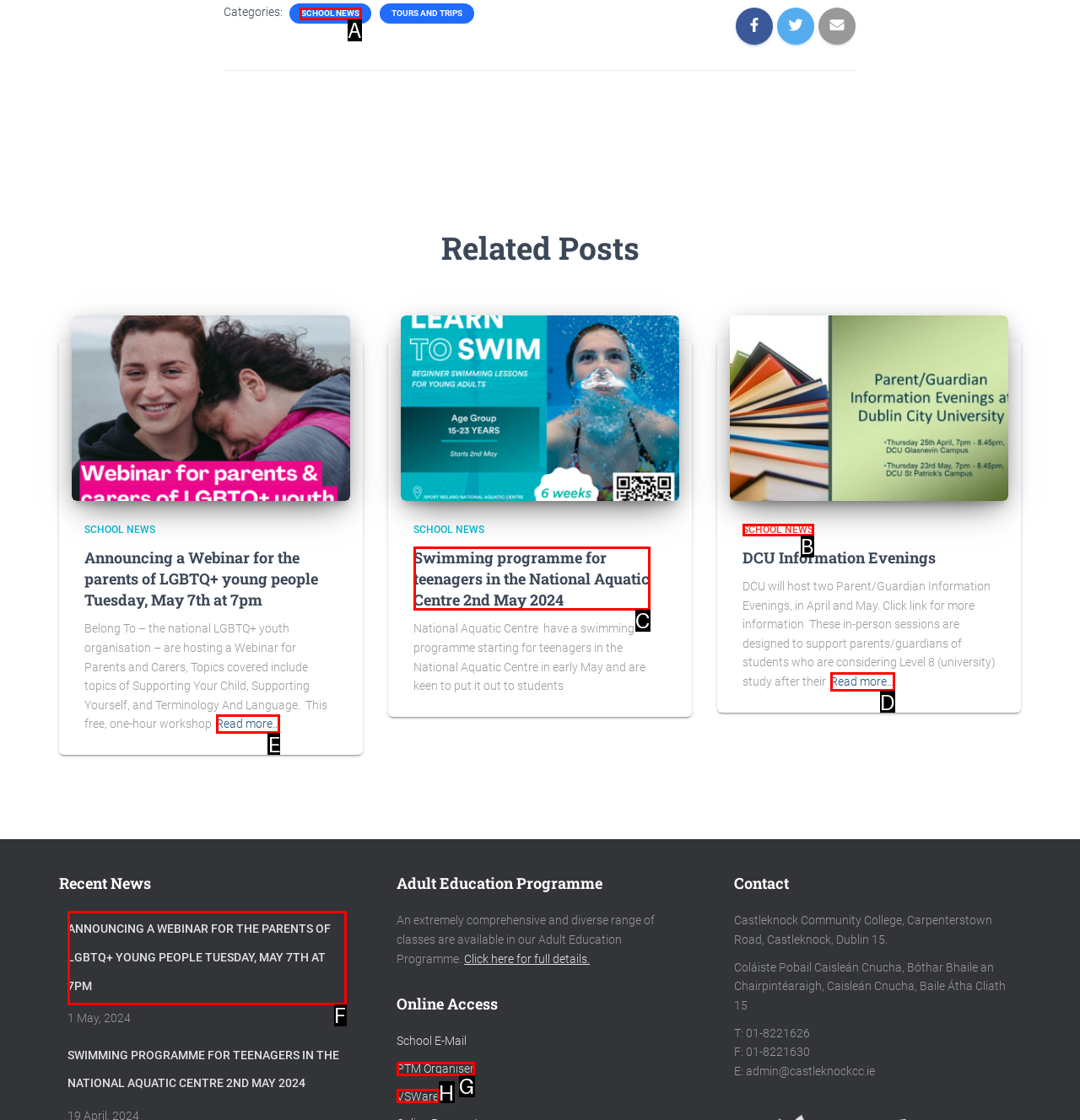Which HTML element should be clicked to complete the task: Read more about Announcing a Webinar for the parents of LGBTQ+ young people? Answer with the letter of the corresponding option.

E